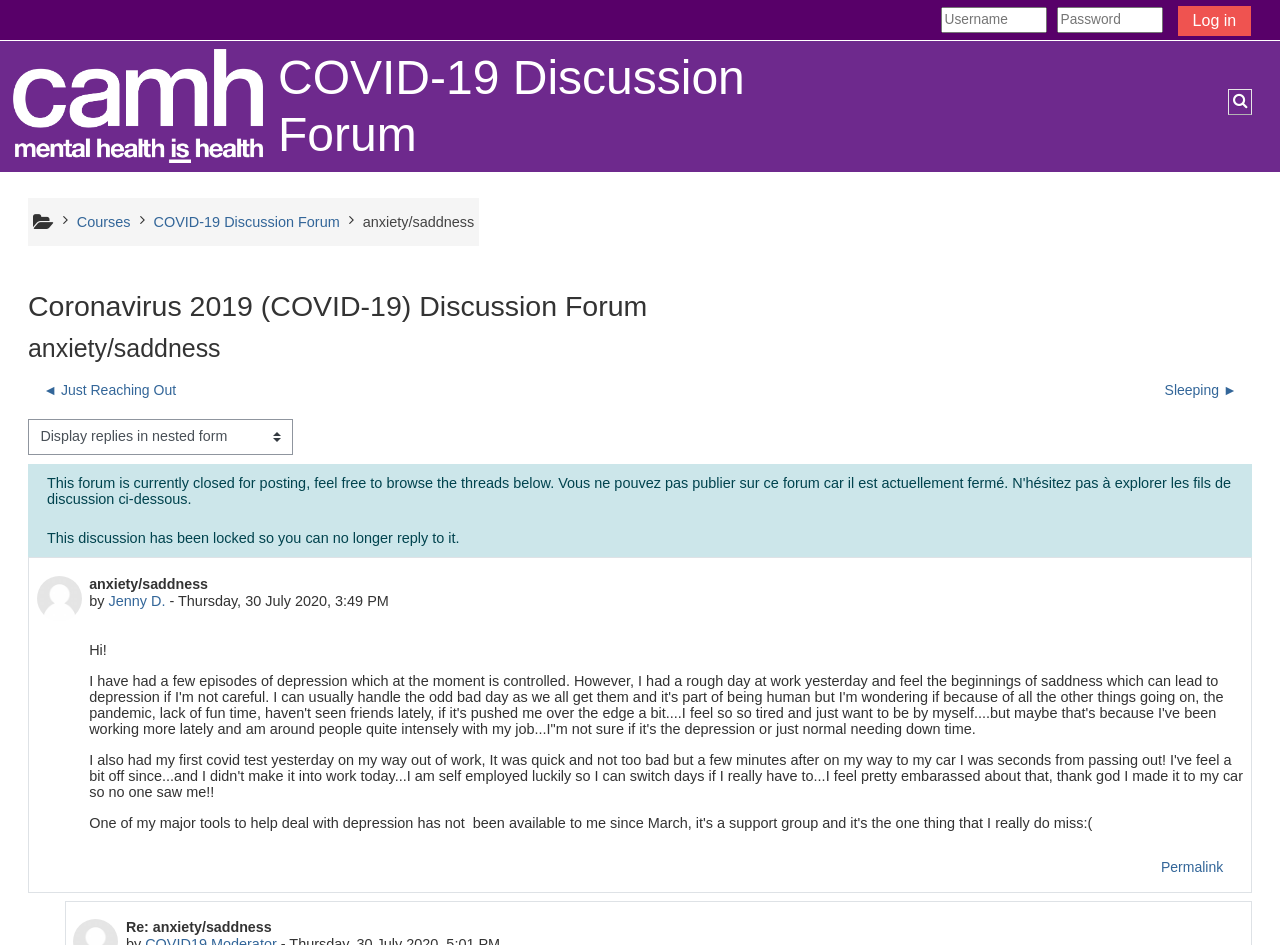Please identify the bounding box coordinates of the element's region that should be clicked to execute the following instruction: "Search for discussions". The bounding box coordinates must be four float numbers between 0 and 1, i.e., [left, top, right, bottom].

[0.959, 0.094, 0.978, 0.121]